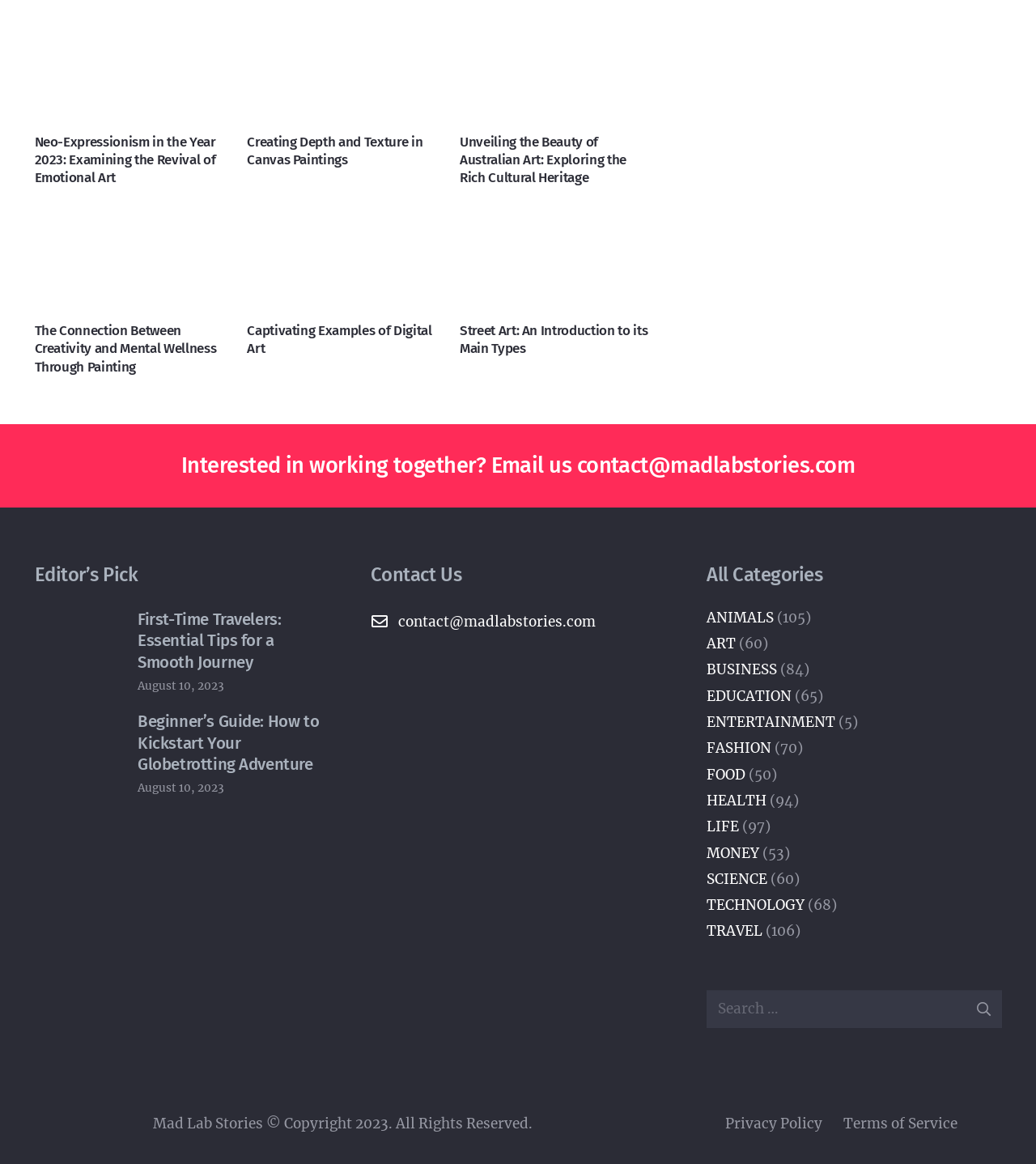What is the purpose of the search box?
Answer the question with detailed information derived from the image.

I inferred the purpose of the search box by looking at its location and the surrounding elements. The search box is located at the top of the webpage, and there is a StaticText element with the text 'Search for:' next to it. This suggests that the search box is intended for searching for articles on the website.